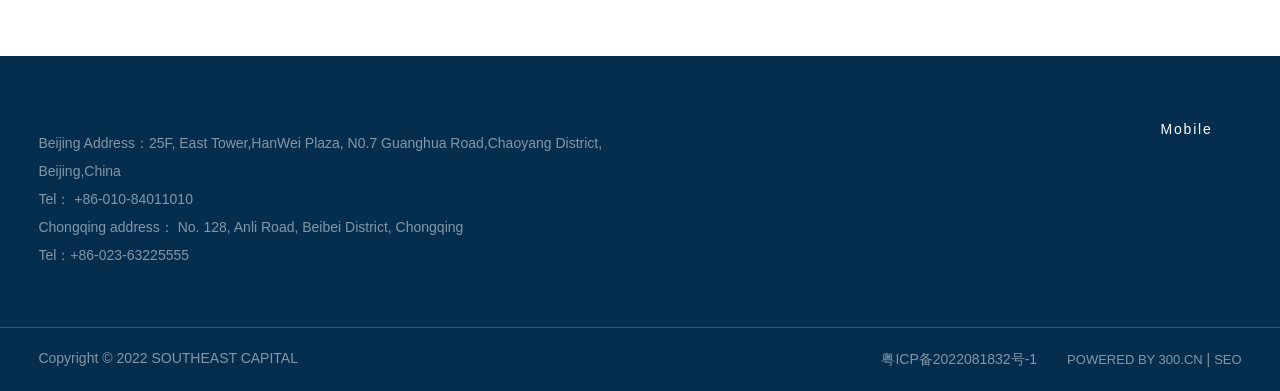Identify the bounding box coordinates for the UI element described as: "+86-023-63225555".

[0.055, 0.632, 0.148, 0.673]